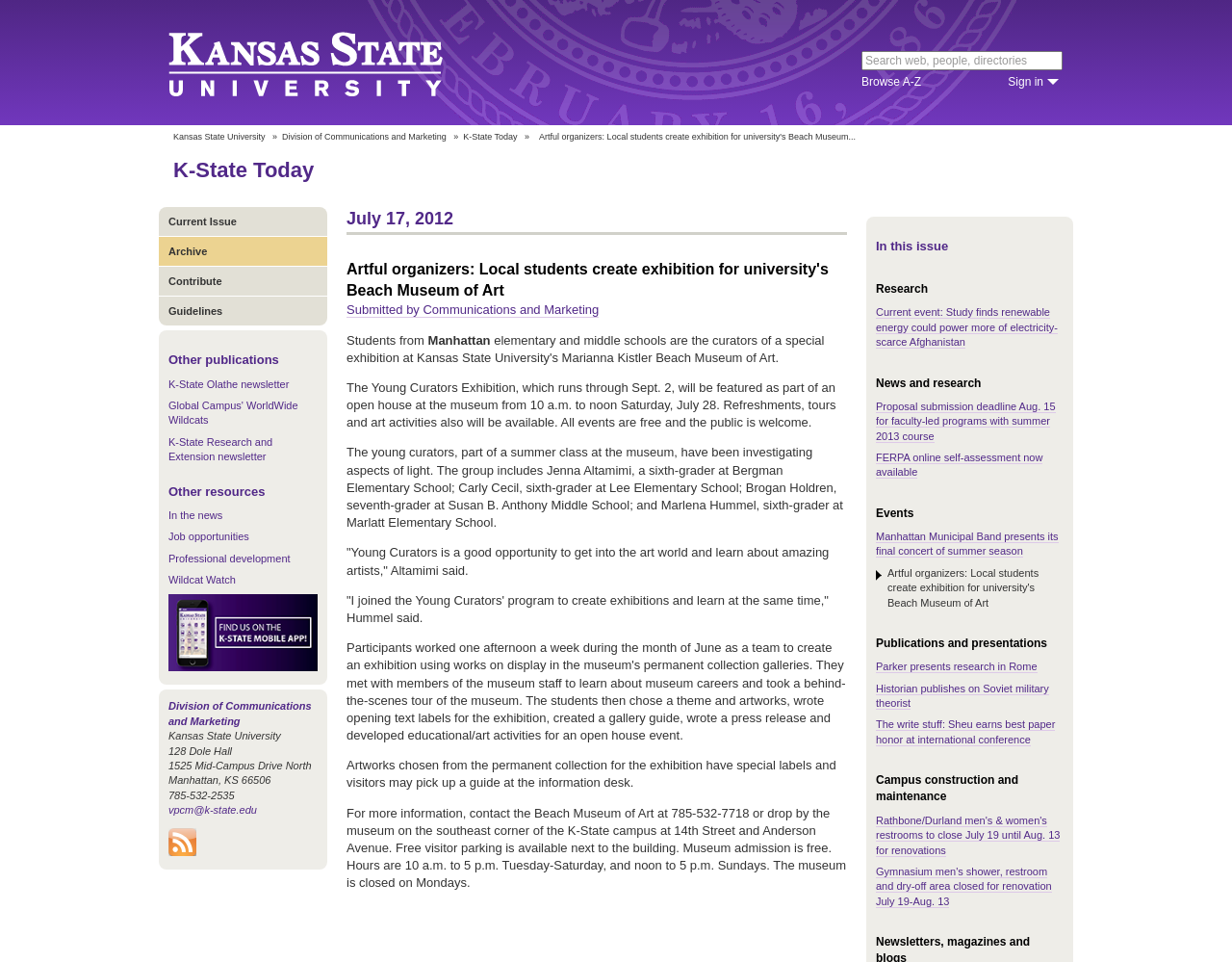Please determine the bounding box coordinates for the UI element described as: "Current Issue".

[0.129, 0.216, 0.266, 0.246]